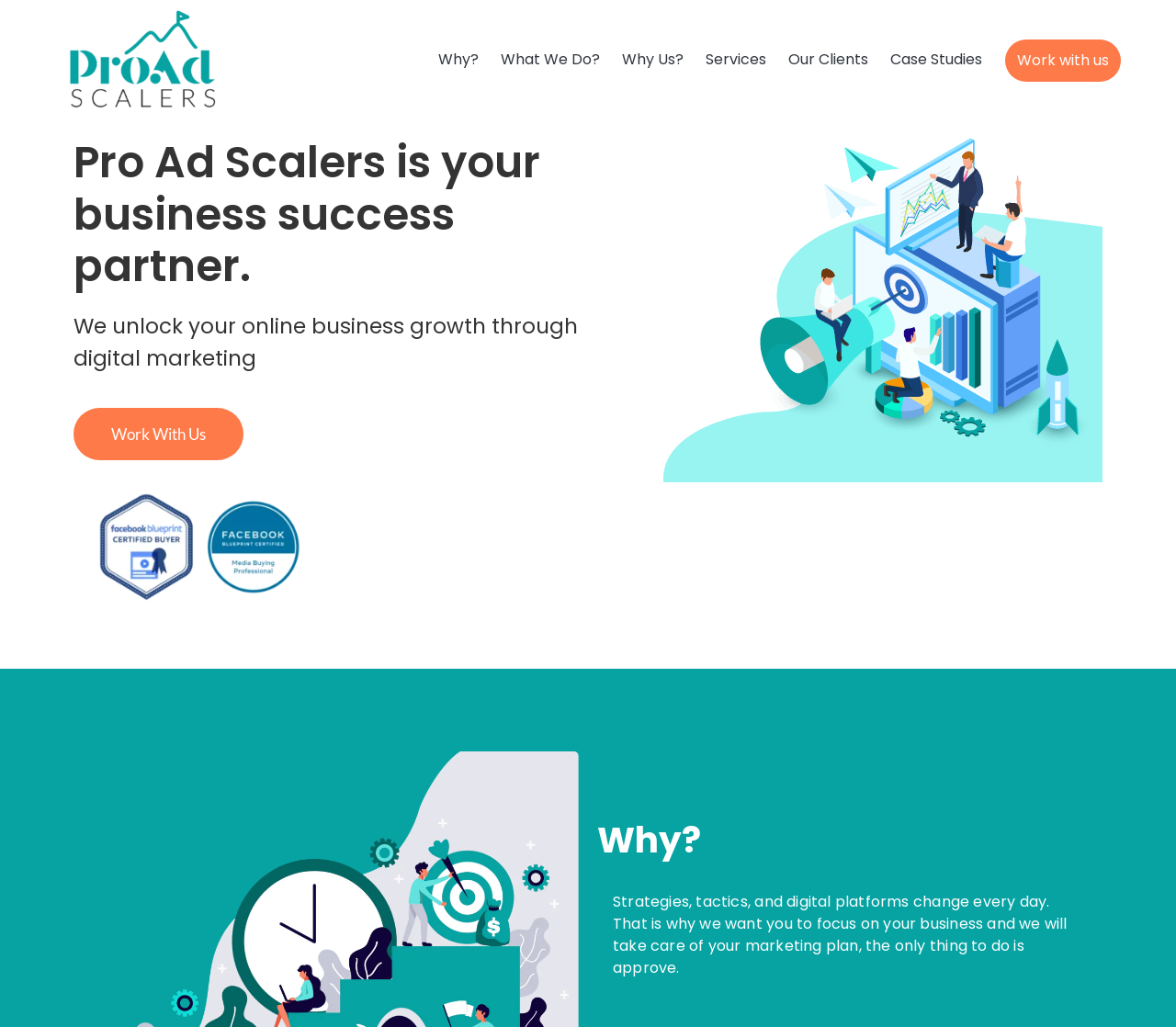Can you find the bounding box coordinates for the element to click on to achieve the instruction: "Click on the 'Services' menu item"?

[0.591, 0.043, 0.661, 0.074]